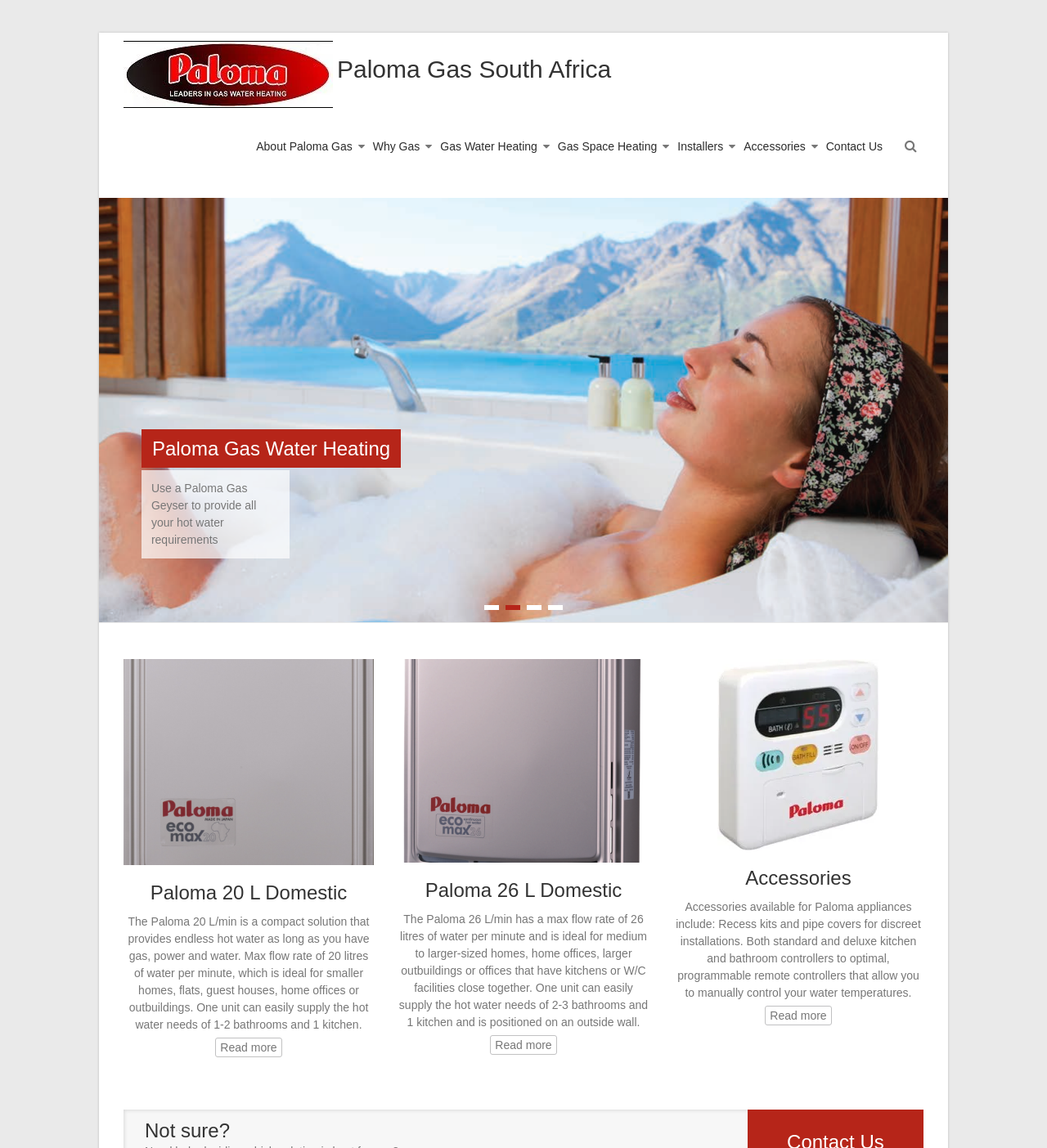How many bathrooms can Paloma 20 L Domestic supply?
Using the information from the image, answer the question thoroughly.

I found this information by looking at the section about Paloma 20 L Domestic, which says 'One unit can easily supply the hot water needs of 1-2 bathrooms and 1 kitchen'. This suggests that Paloma 20 L Domestic can supply hot water to 1-2 bathrooms.